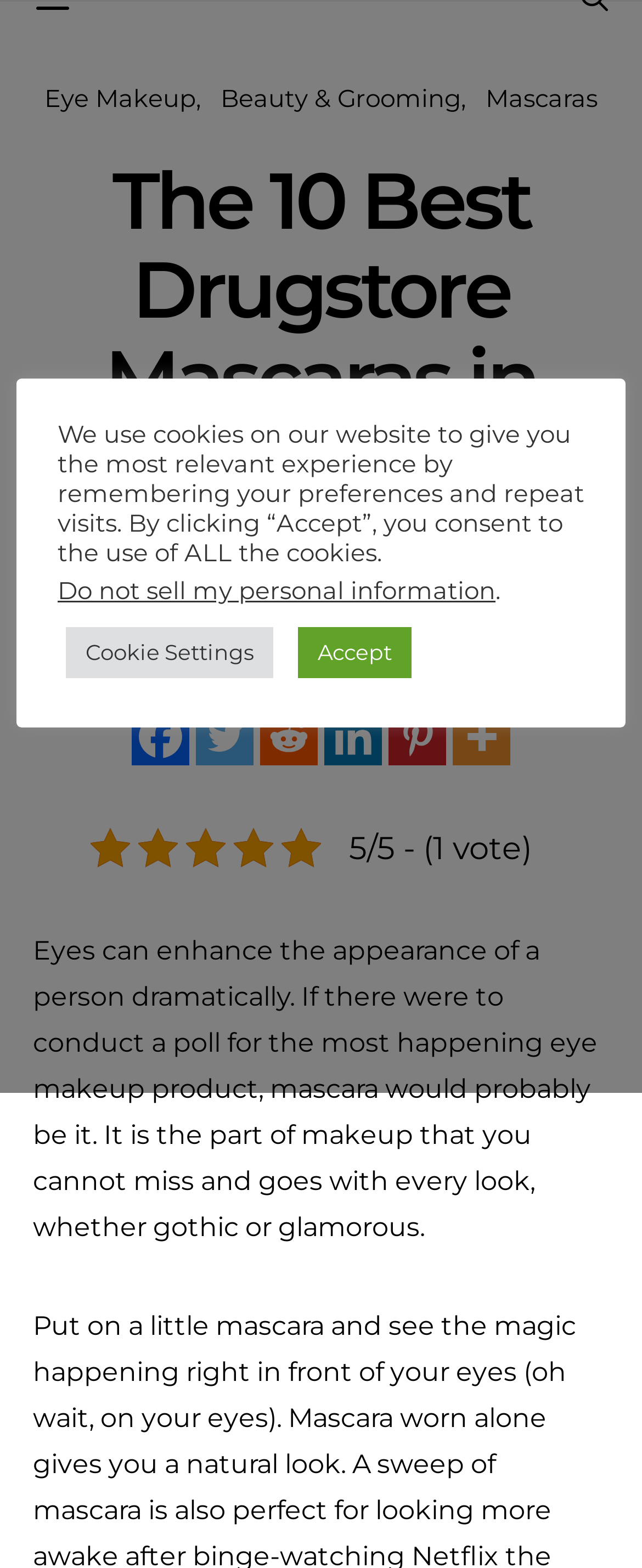Predict the bounding box coordinates of the area that should be clicked to accomplish the following instruction: "Click on 'Aneeta Moor'". The bounding box coordinates should consist of four float numbers between 0 and 1, i.e., [left, top, right, bottom].

[0.187, 0.354, 0.433, 0.373]